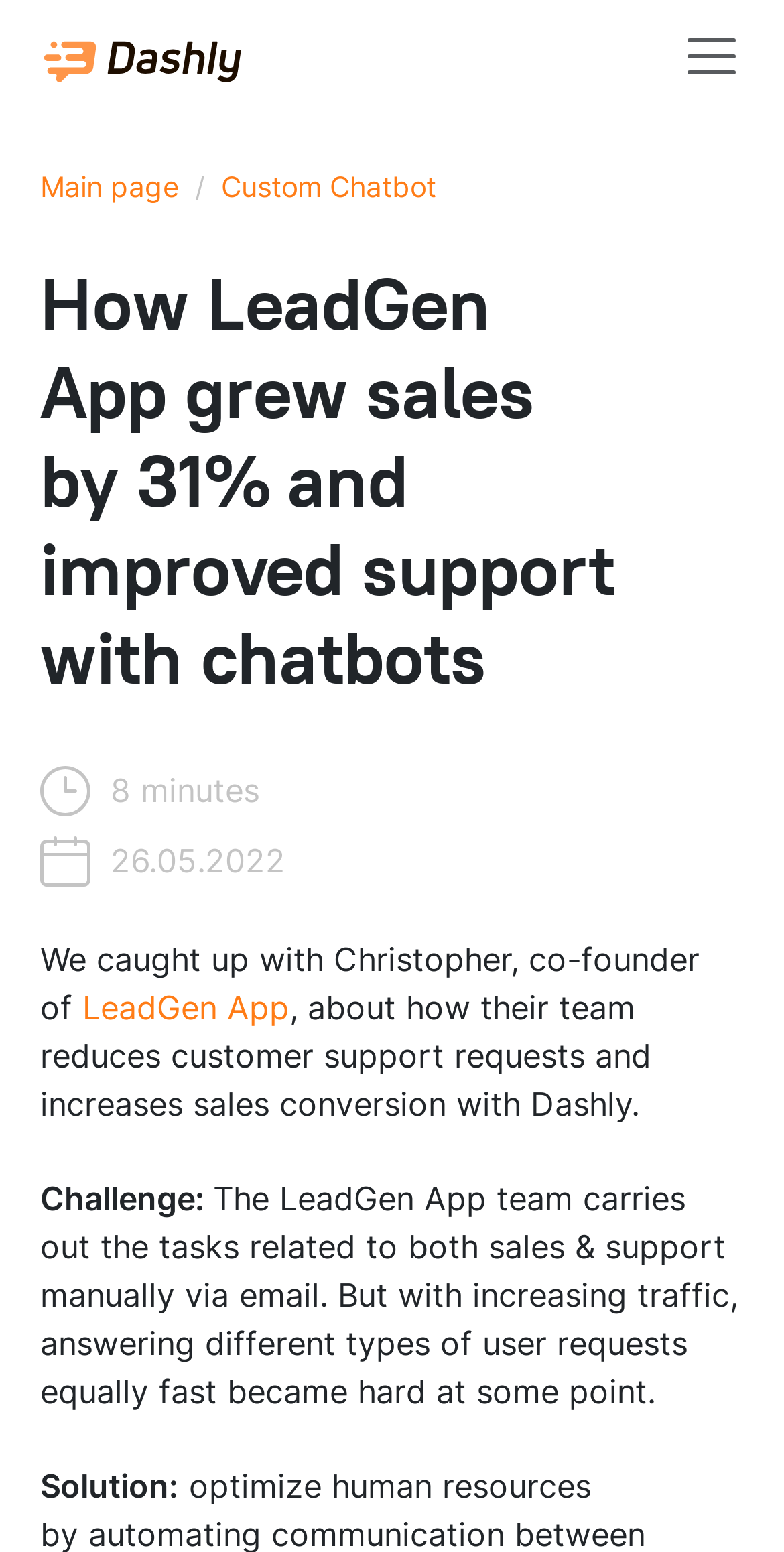Identify the bounding box coordinates of the region that needs to be clicked to carry out this instruction: "Go to the Main page". Provide these coordinates as four float numbers ranging from 0 to 1, i.e., [left, top, right, bottom].

[0.051, 0.109, 0.228, 0.131]